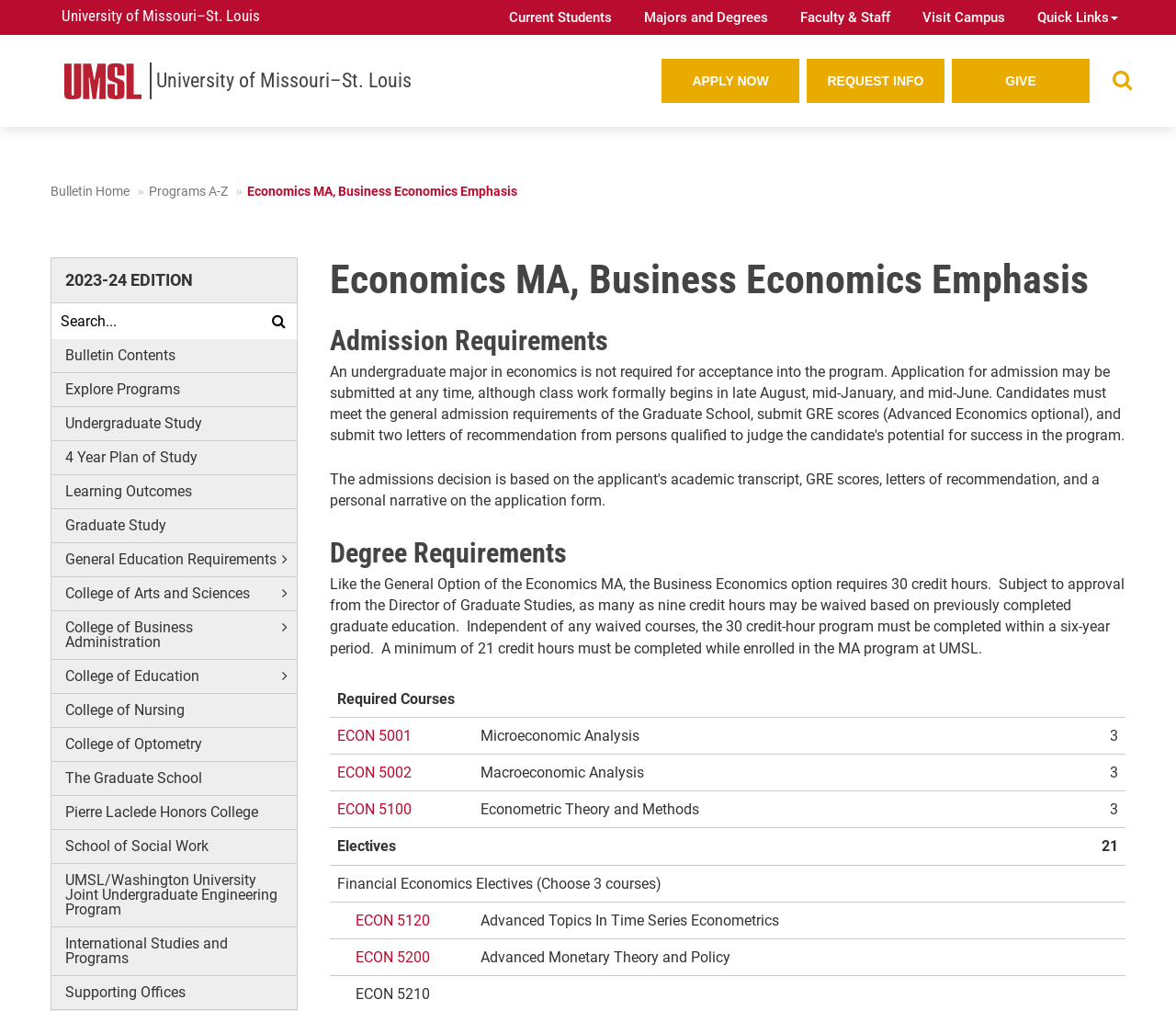Locate the bounding box coordinates of the clickable area needed to fulfill the instruction: "Meet the Editors".

None